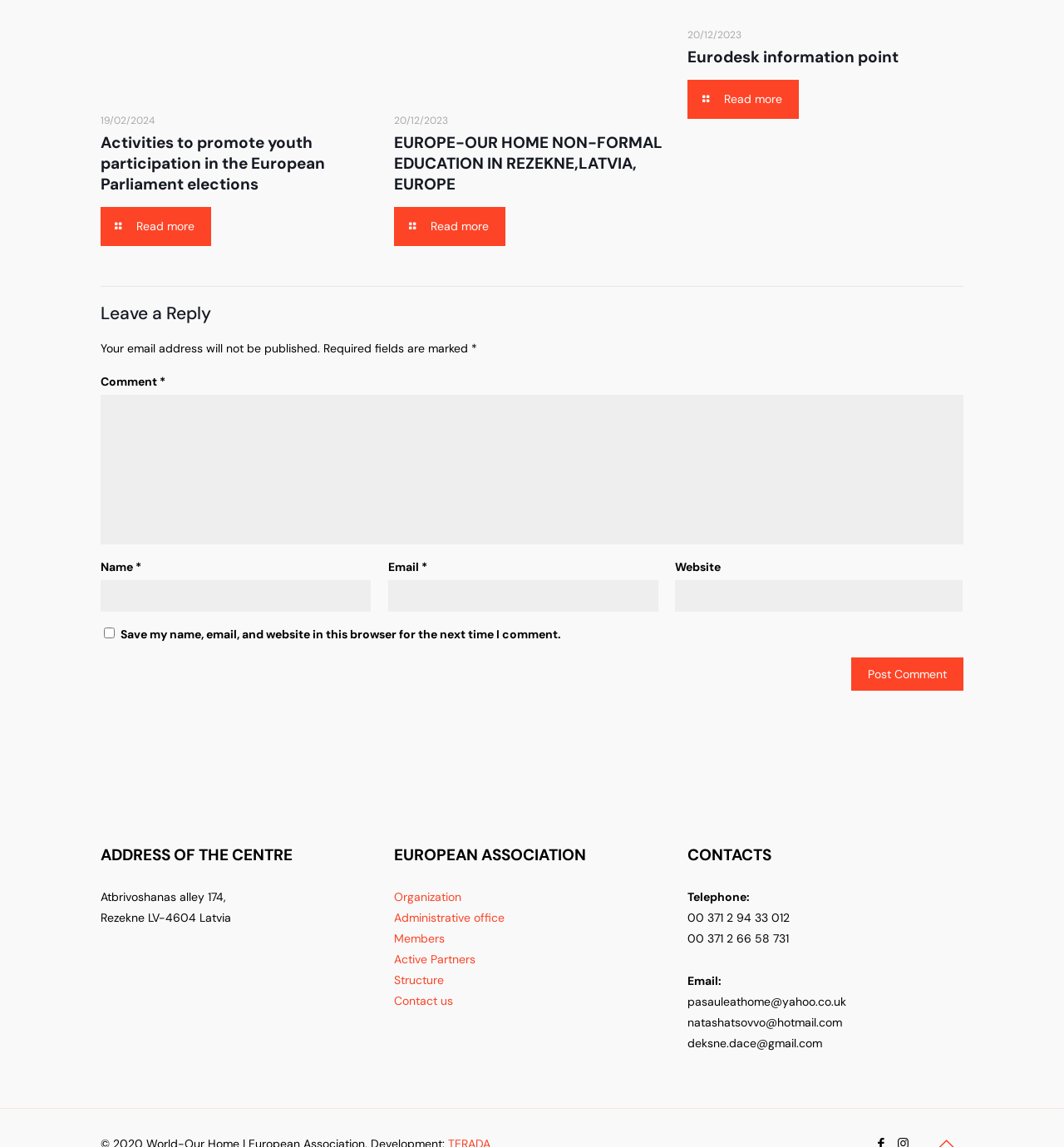Determine the bounding box coordinates of the region I should click to achieve the following instruction: "Go to McGill University website". Ensure the bounding box coordinates are four float numbers between 0 and 1, i.e., [left, top, right, bottom].

None